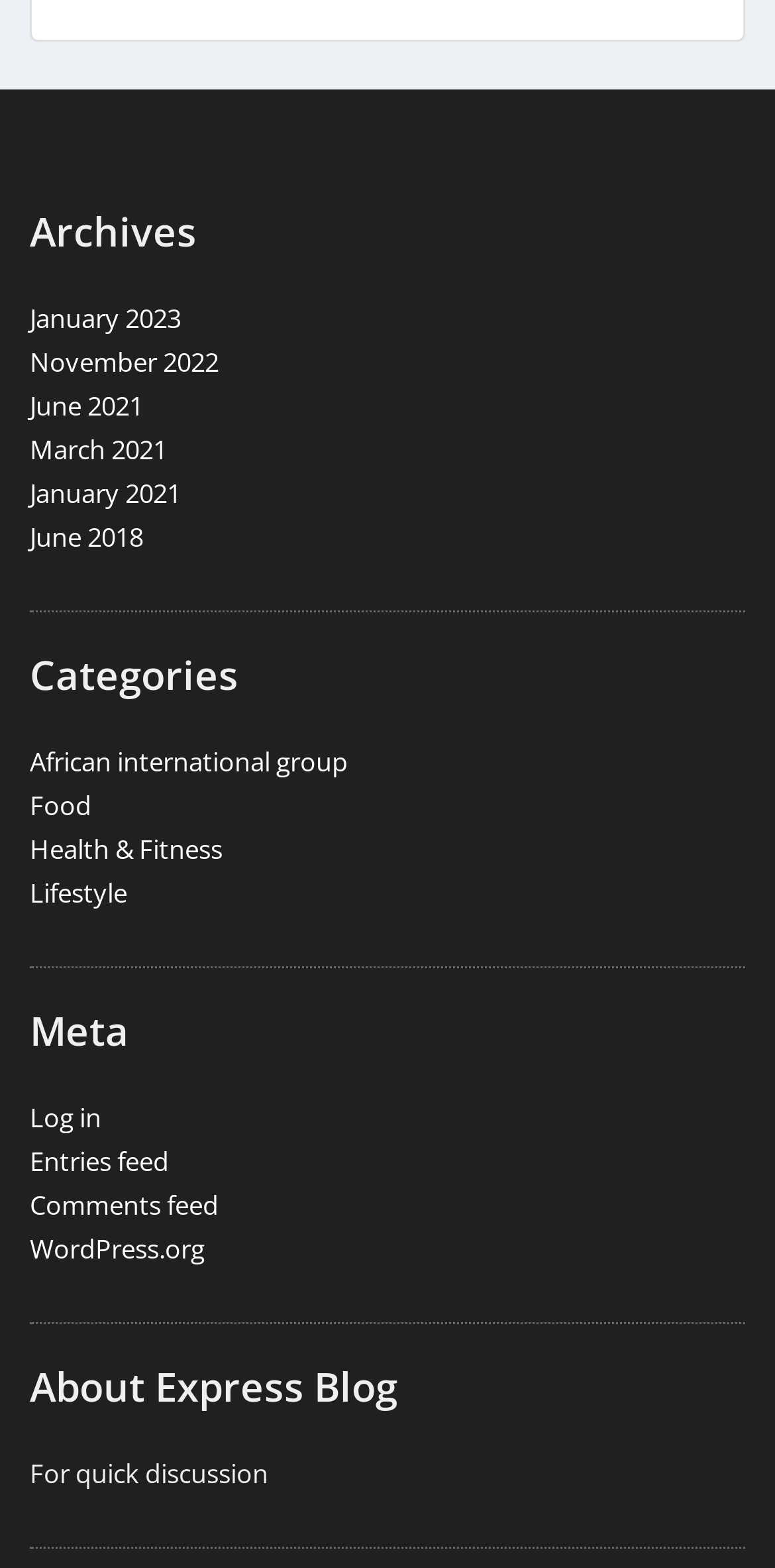Ascertain the bounding box coordinates for the UI element detailed here: "Food". The coordinates should be provided as [left, top, right, bottom] with each value being a float between 0 and 1.

[0.038, 0.502, 0.118, 0.525]